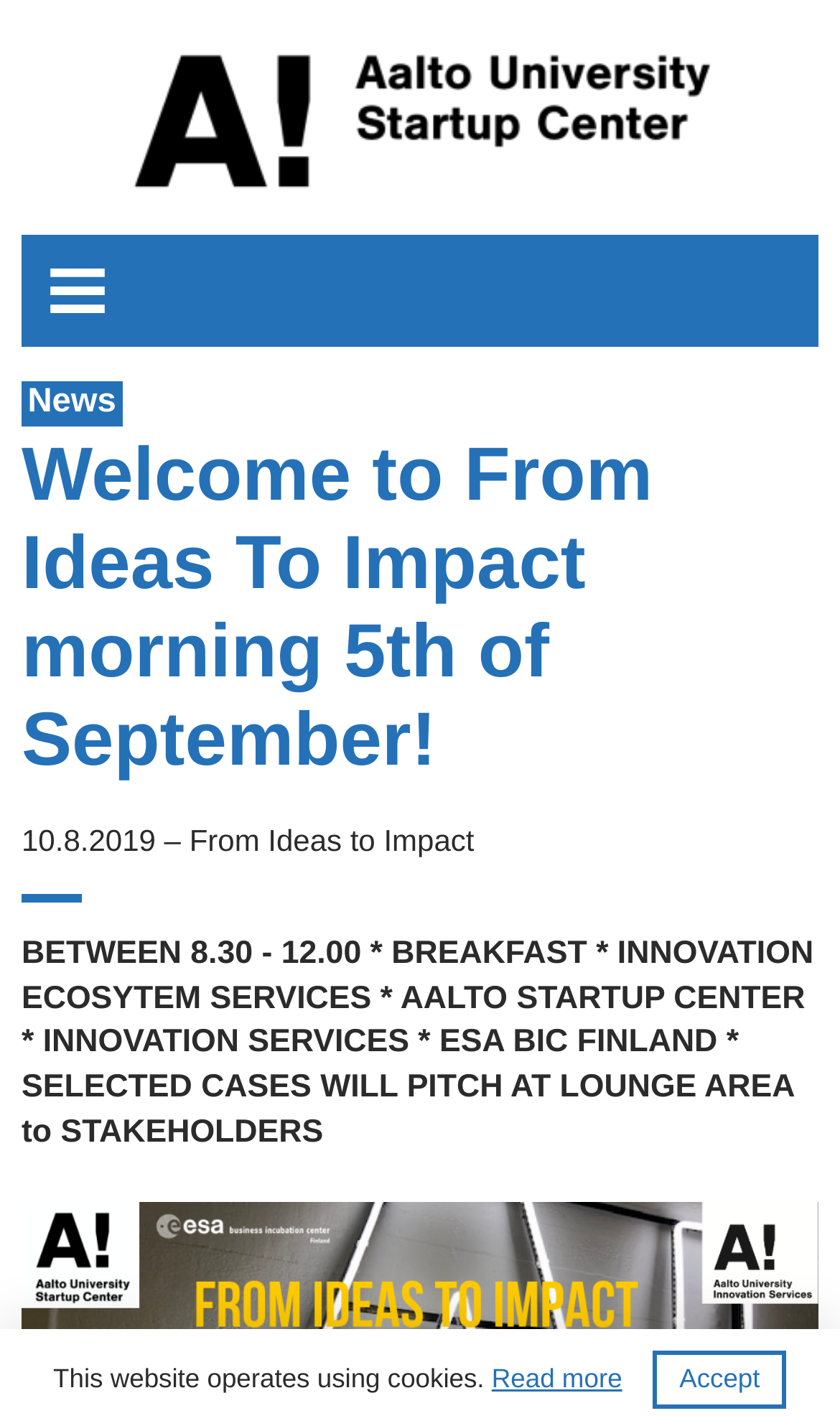What is the text of the webpage's headline?

Welcome to From Ideas To Impact morning 5th of September!